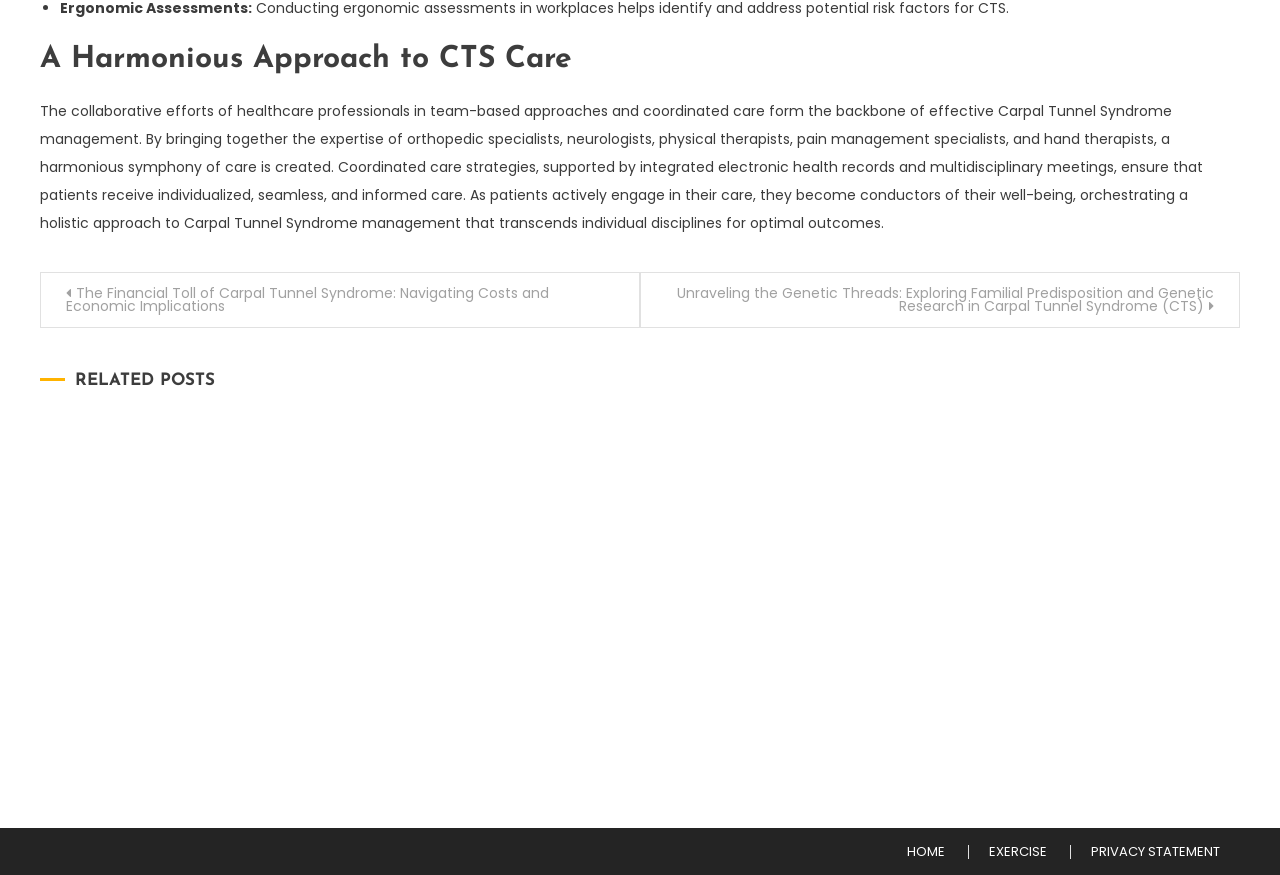How many links are present in the navigation section?
Look at the image and answer the question using a single word or phrase.

2